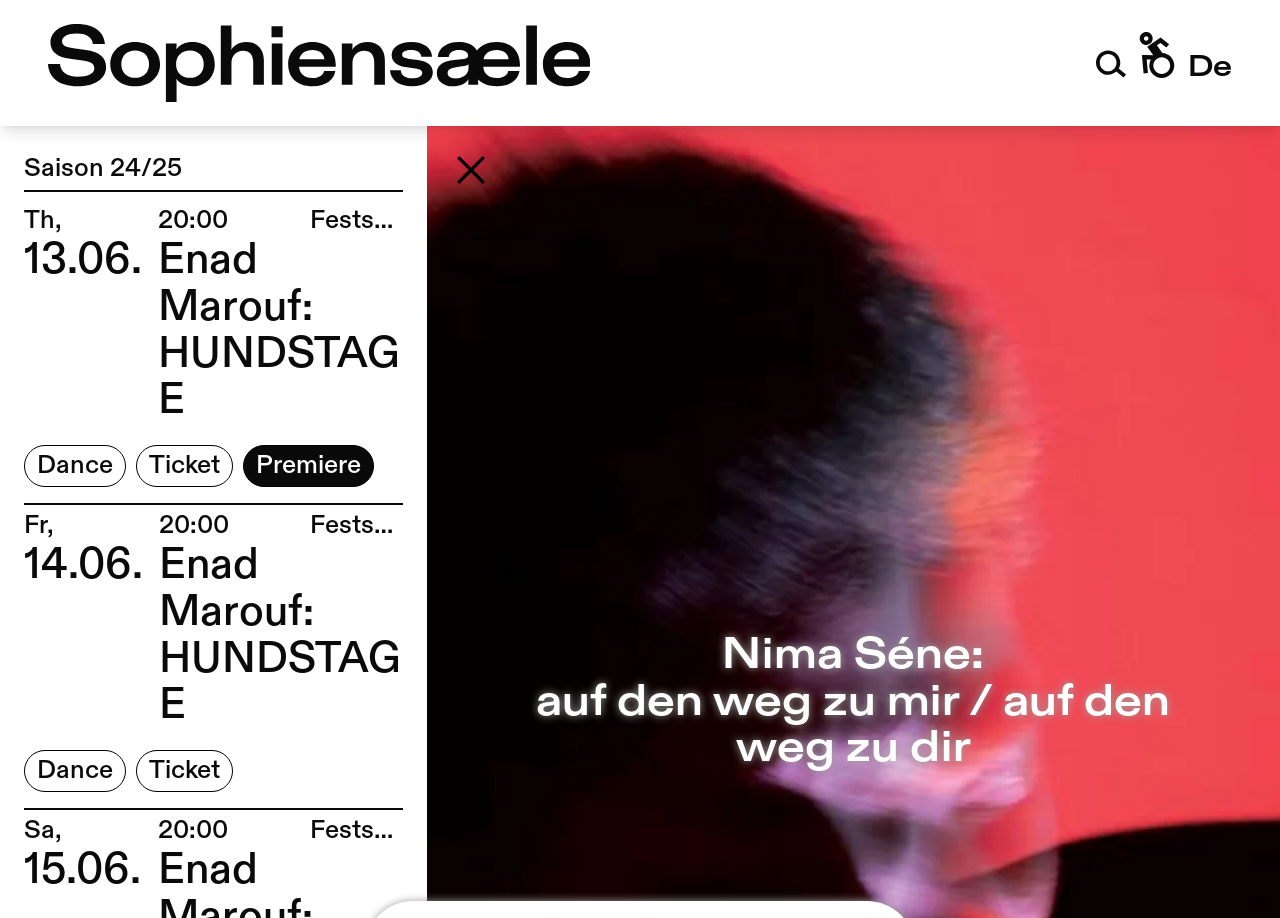What is the language of the webpage?
Respond to the question with a single word or phrase according to the image.

English